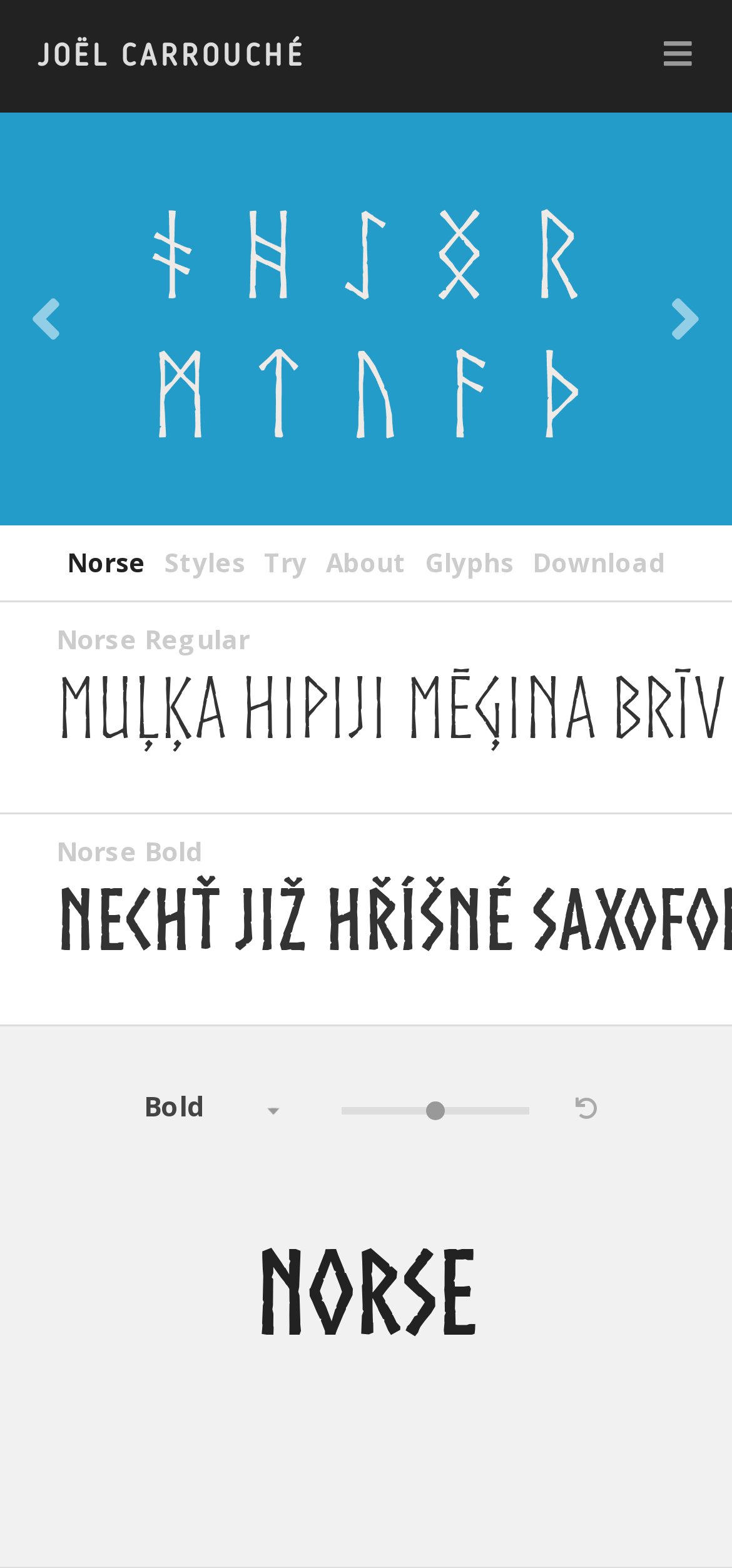Please find the main title text of this webpage.

About this family